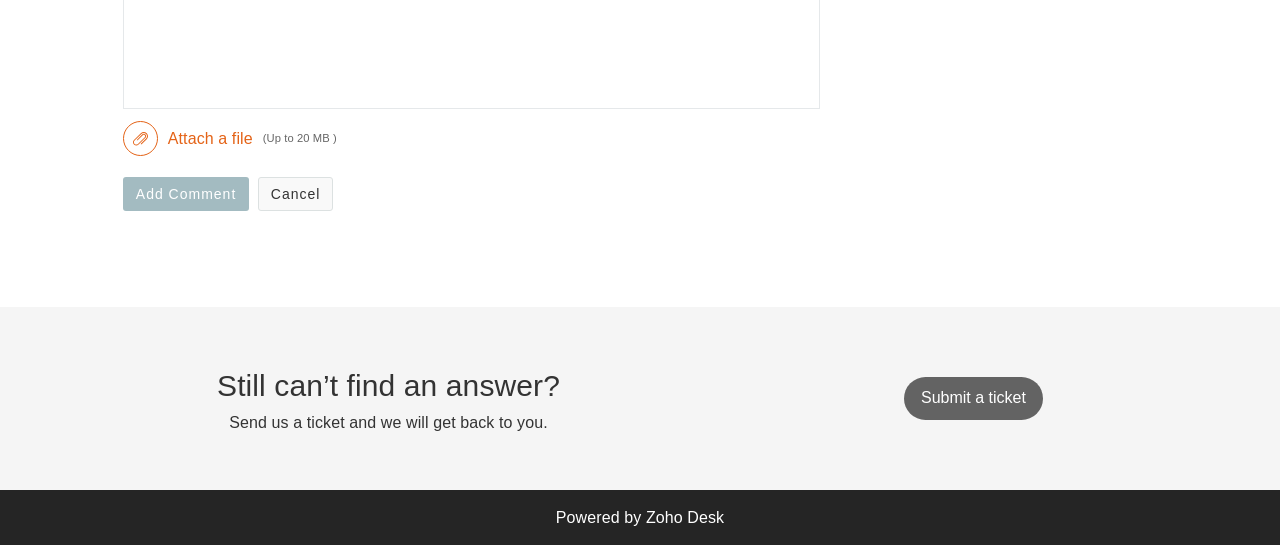How many buttons are there in the top section?
Answer the question using a single word or phrase, according to the image.

2